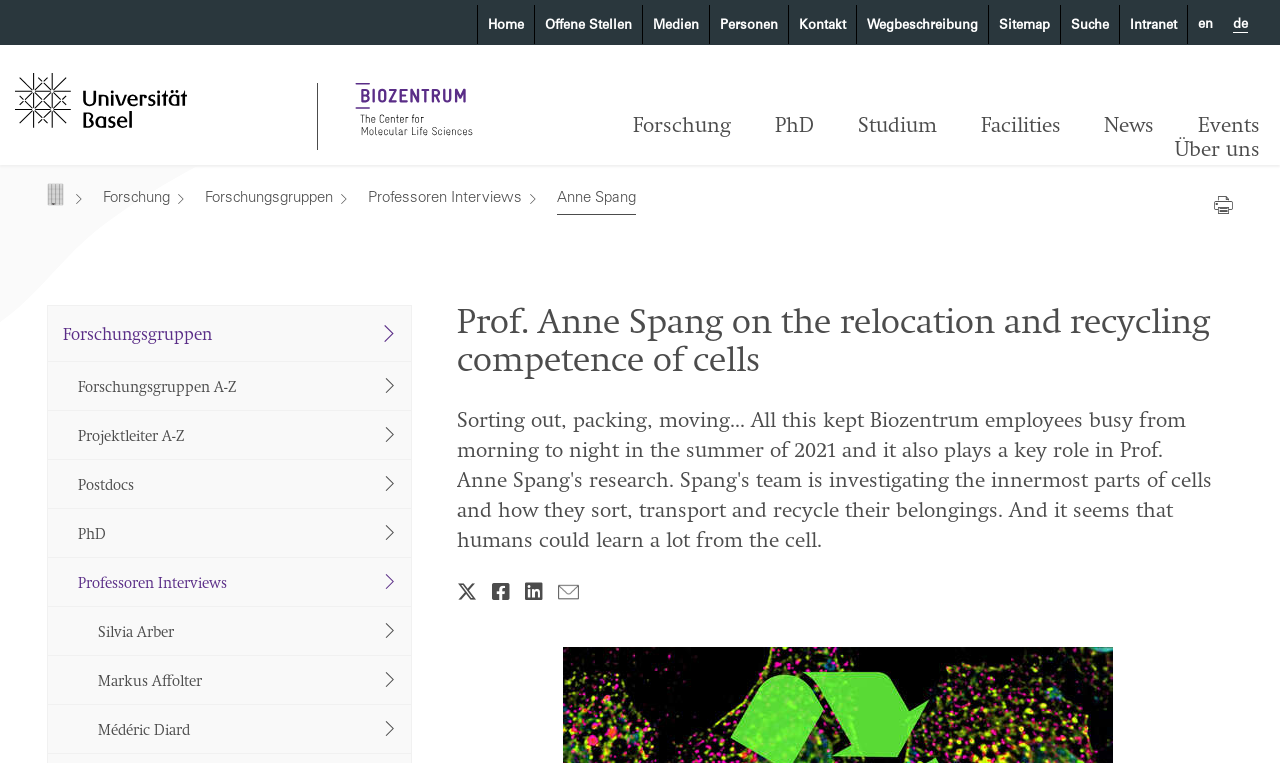Can you find the bounding box coordinates of the area I should click to execute the following instruction: "View the research page"?

[0.479, 0.151, 0.587, 0.182]